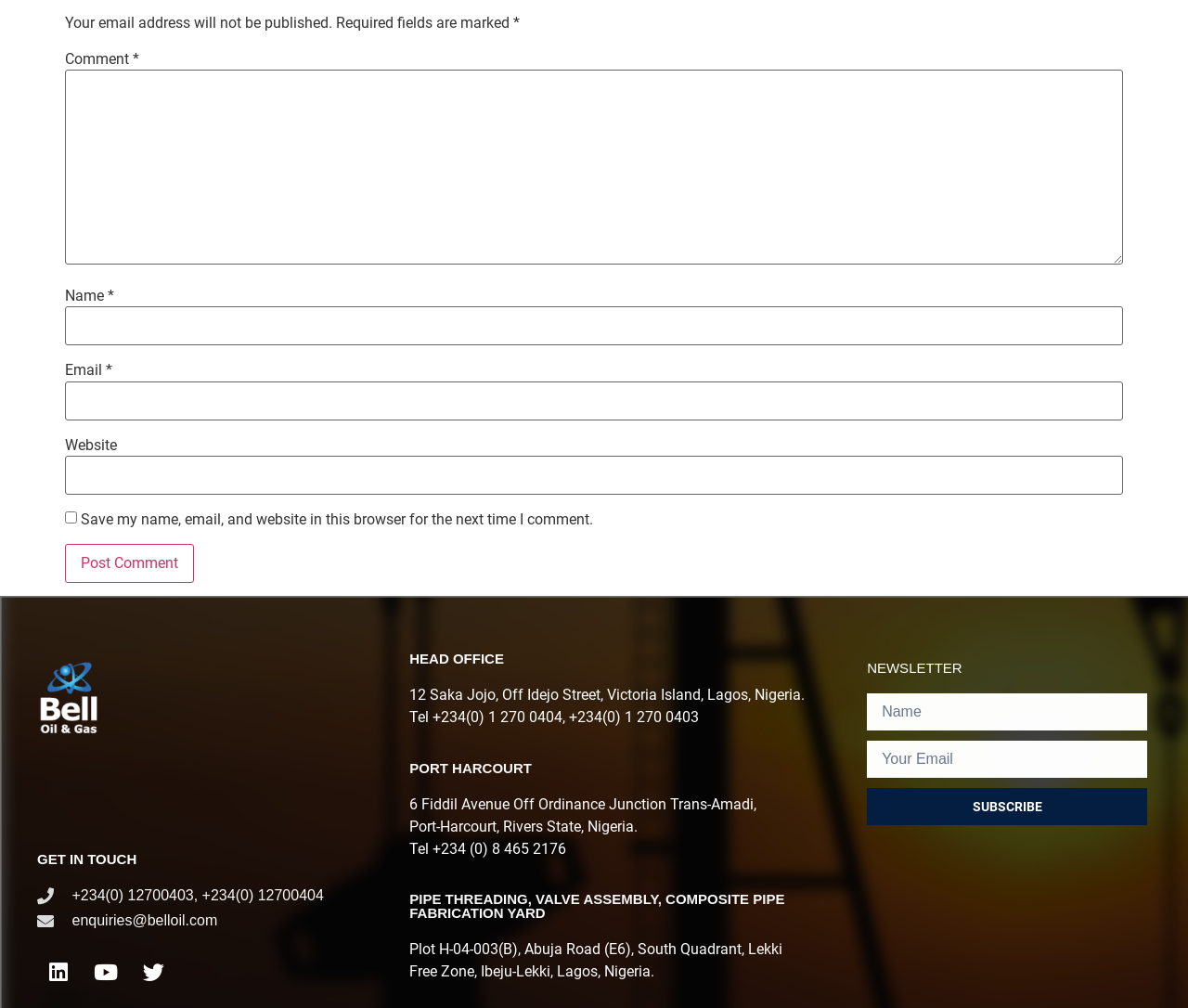Locate the bounding box coordinates of the segment that needs to be clicked to meet this instruction: "Enter a comment".

[0.055, 0.069, 0.945, 0.262]